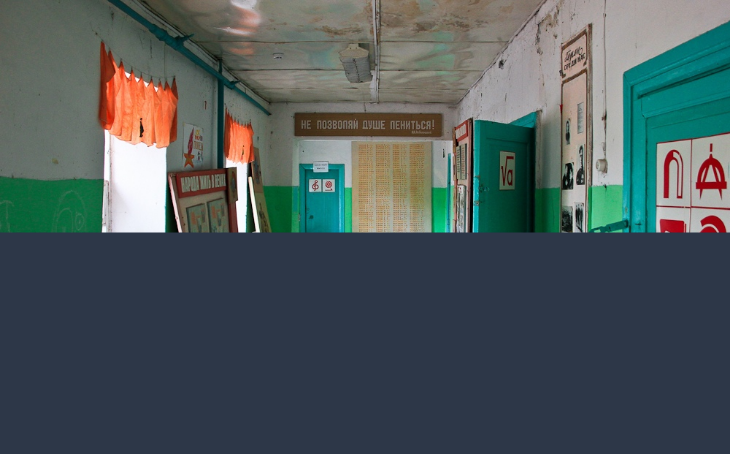What are the colorful doors leading to?
Please provide a comprehensive and detailed answer to the question.

The caption states that a series of colorful doors lead to different classrooms, implying that these doors are entrances to various classrooms within the school.